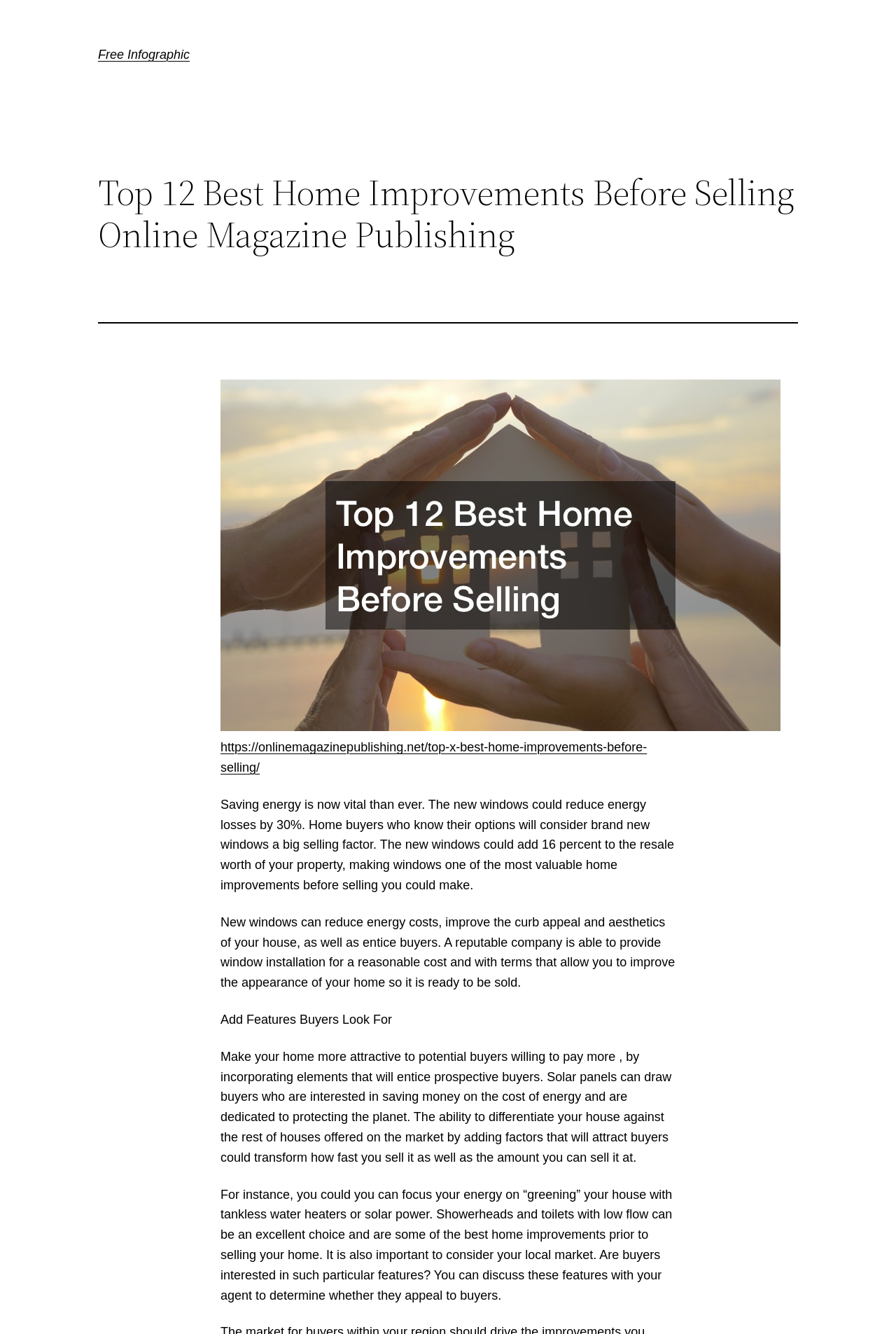What is the purpose of adding features that buyers look for?
Answer with a single word or short phrase according to what you see in the image.

To make the home more attractive